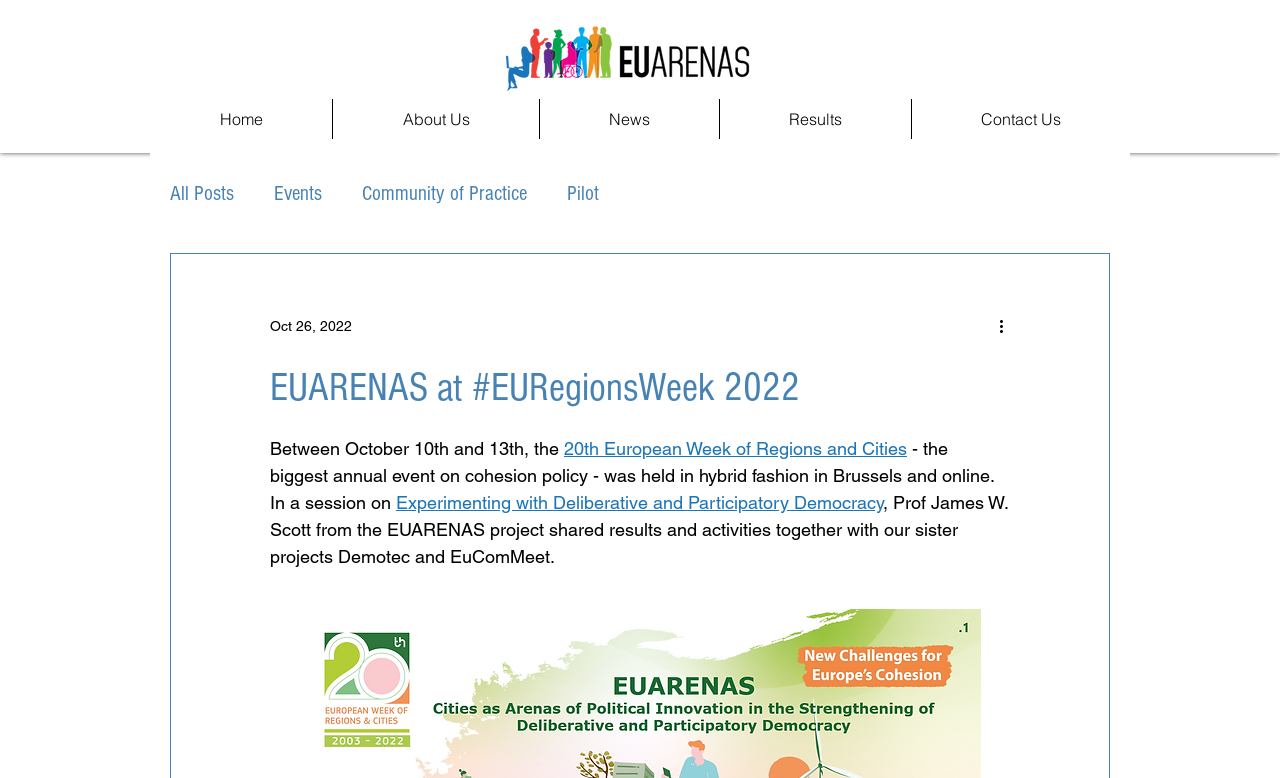Offer a meticulous description of the webpage's structure and content.

The webpage is about EUARENAS at the 20th European Week of Regions and Cities 2022. At the top, there is a horizontal white logo image. Below it, there is a navigation menu with links to "Home", "About Us", "News", "Results", and "Contact Us". 

To the right of the navigation menu, there is another navigation menu labeled "blog" with links to "All Posts", "Events", "Community of Practice", and "Pilot". Below the "blog" navigation menu, there is a date "Oct 26, 2022" and a "More actions" button with an icon.

The main content of the webpage is a heading "EUARENAS at #EURegionsWeek 2022" followed by a paragraph of text. The text describes an event that took place between October 10th and 13th, where the 20th European Week of Regions and Cities was held in hybrid fashion in Brussels and online. The text also mentions a session on "Experimenting with Deliberative and Participatory Democracy" where Prof James W. Scott from the EUARENAS project shared results and activities with other projects.